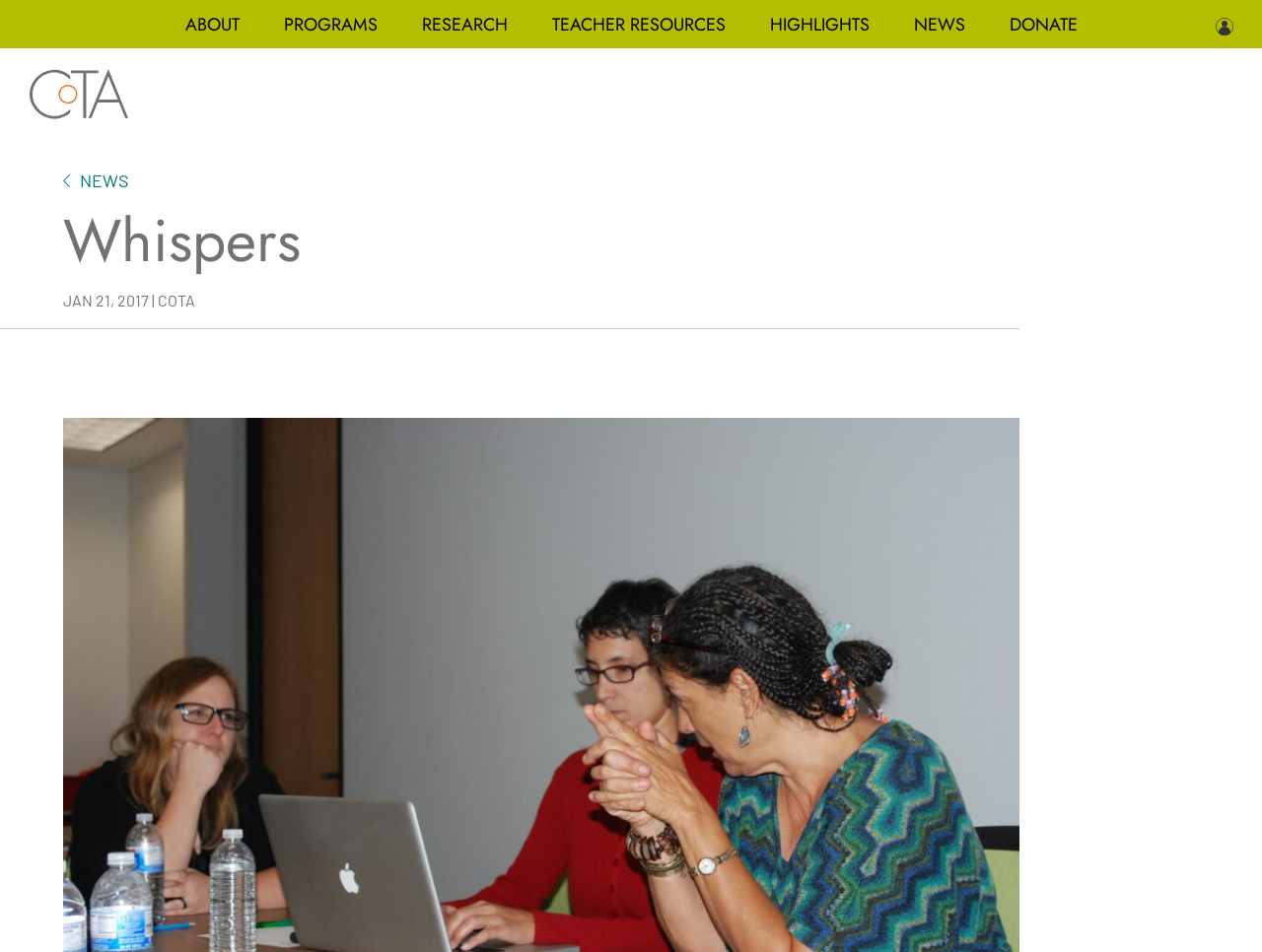Please give a succinct answer to the question in one word or phrase:
What is the first menu item?

ABOUT